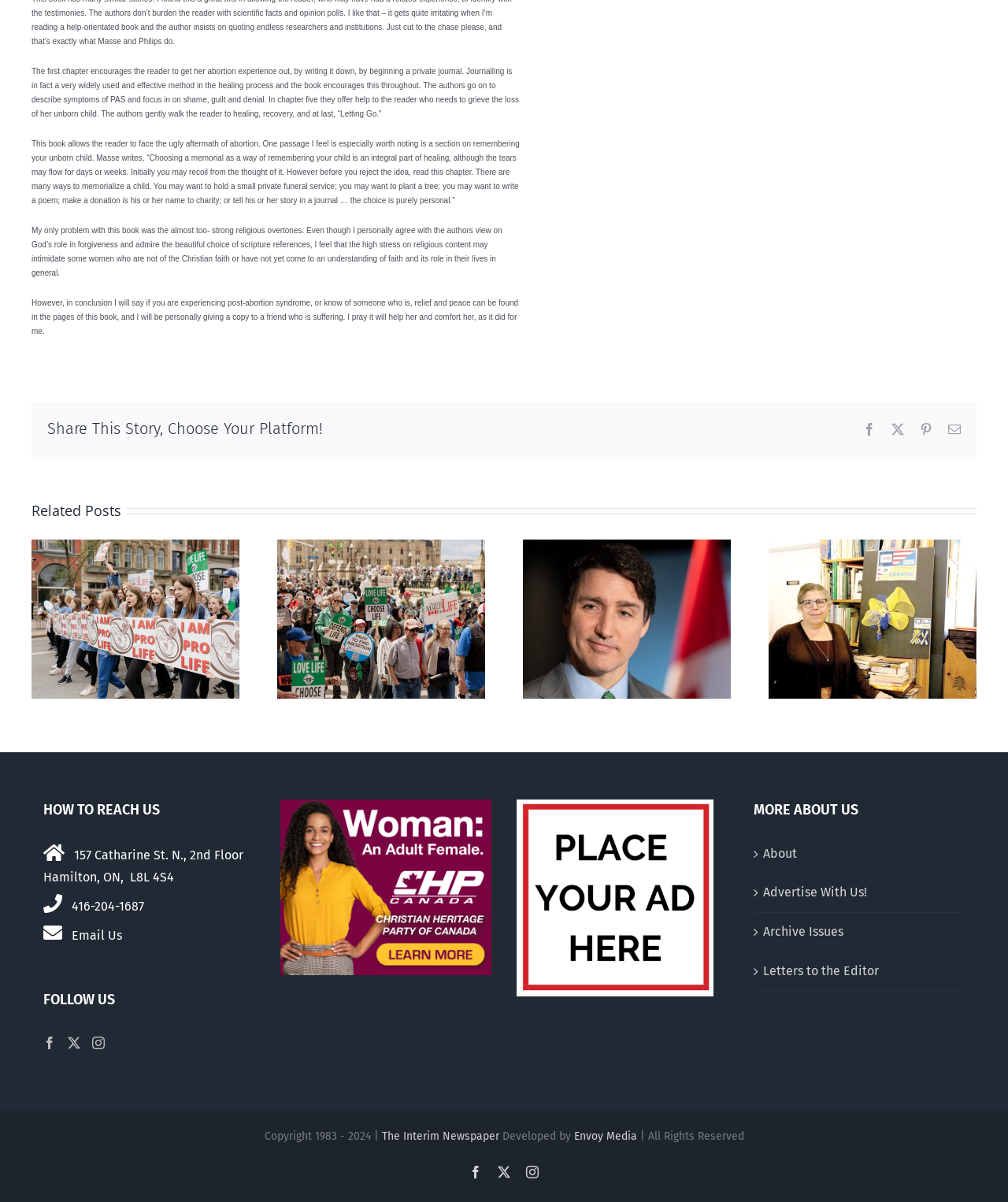Respond to the following question using a concise word or phrase: 
What is the topic of the related posts?

Pro-life activism